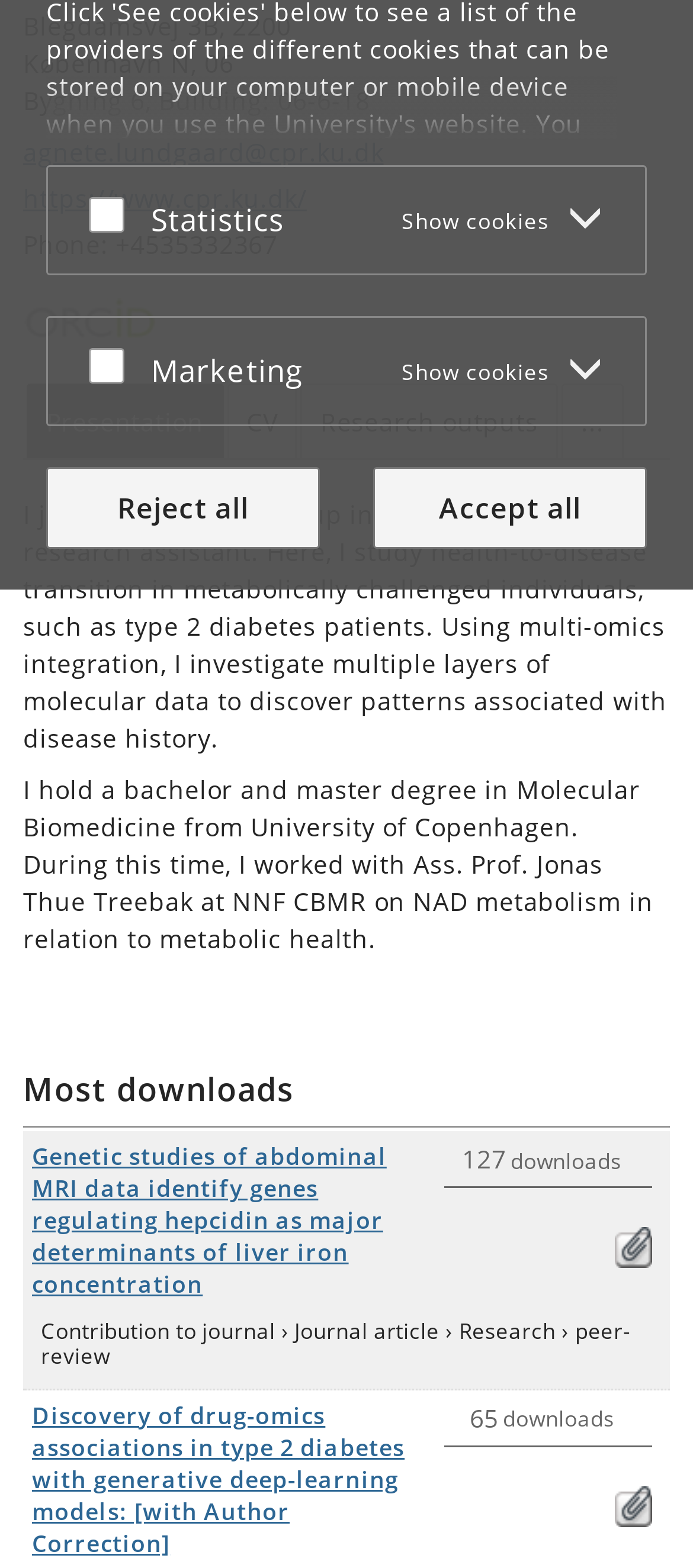Using the provided element description: "alt="Helena Study"", identify the bounding box coordinates. The coordinates should be four floats between 0 and 1 in the order [left, top, right, bottom].

None